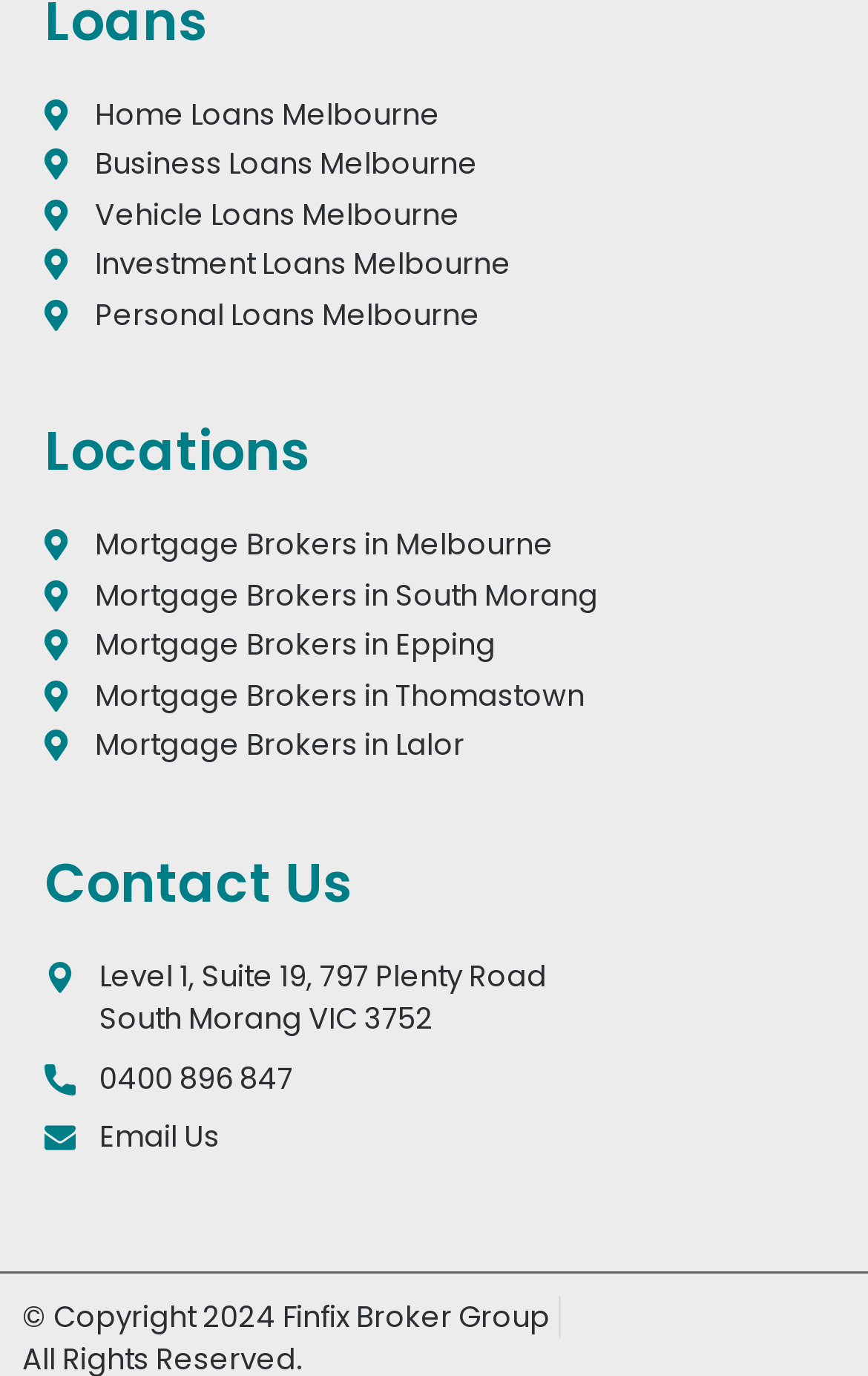Find the bounding box coordinates of the clickable element required to execute the following instruction: "Call 0400 896 847". Provide the coordinates as four float numbers between 0 and 1, i.e., [left, top, right, bottom].

[0.051, 0.769, 0.949, 0.8]